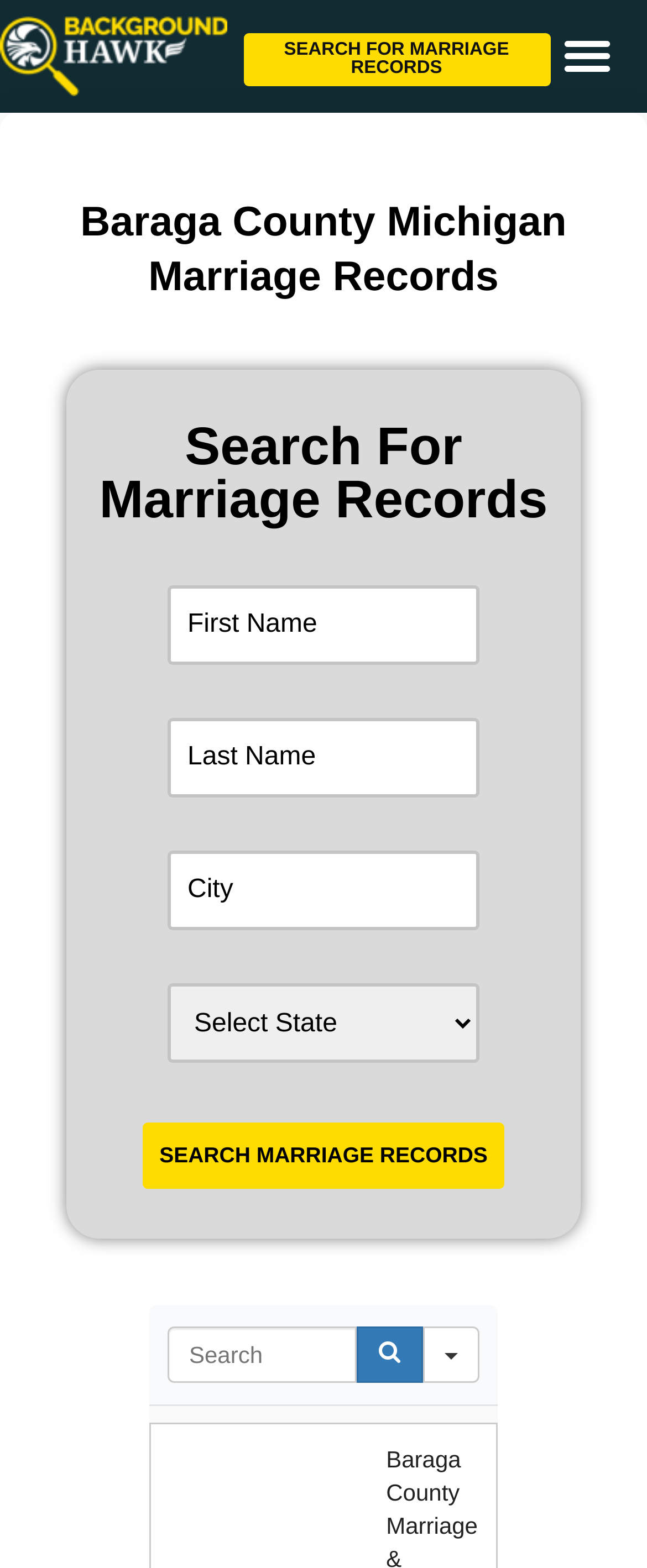Describe all significant elements and features of the webpage.

This webpage is focused on searching for marriage records in Baraga County, Michigan. At the top, there is a link on the left side, followed by a prominent "SEARCH FOR MARRIAGE RECORDS" button. To the right of the button, there is a "Menu Toggle" button. 

Below these elements, there is a heading that reads "Baraga County Michigan Marriage Records". Underneath this heading, another heading "Search For Marriage Records" is located. 

The search functionality is comprised of four text boxes, where users can input their "First Name", "Last Name", "City", and select an option from a combobox. A "search marriage records" button is positioned below these input fields. 

Further down, there is a section with a row header that reads "Search Search Search in". This section contains a layout table with a text box to input search criteria, and two buttons labeled "Search" and "Search in".